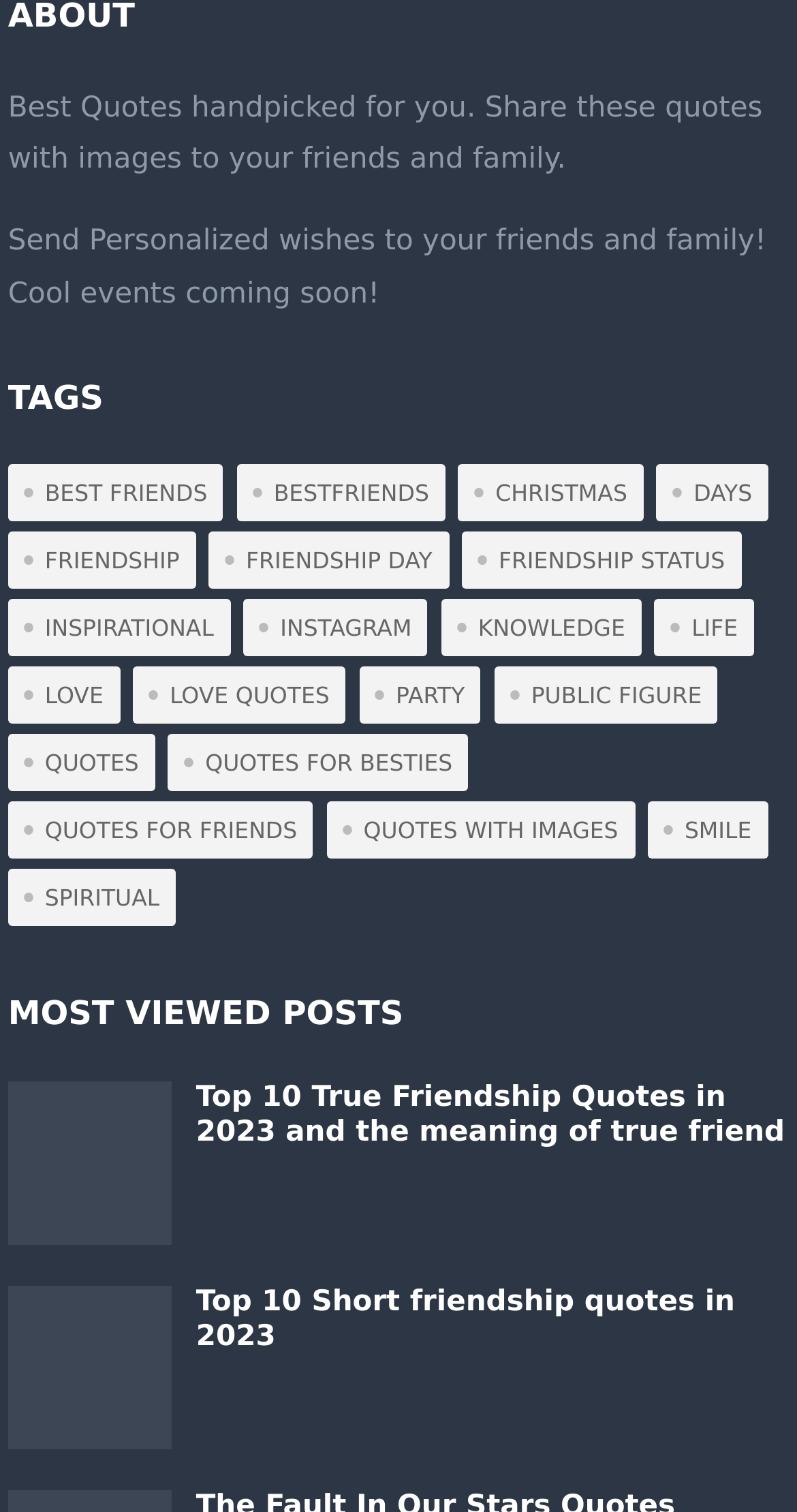What is the main purpose of this webpage?
Based on the image, provide your answer in one word or phrase.

Share quotes with images